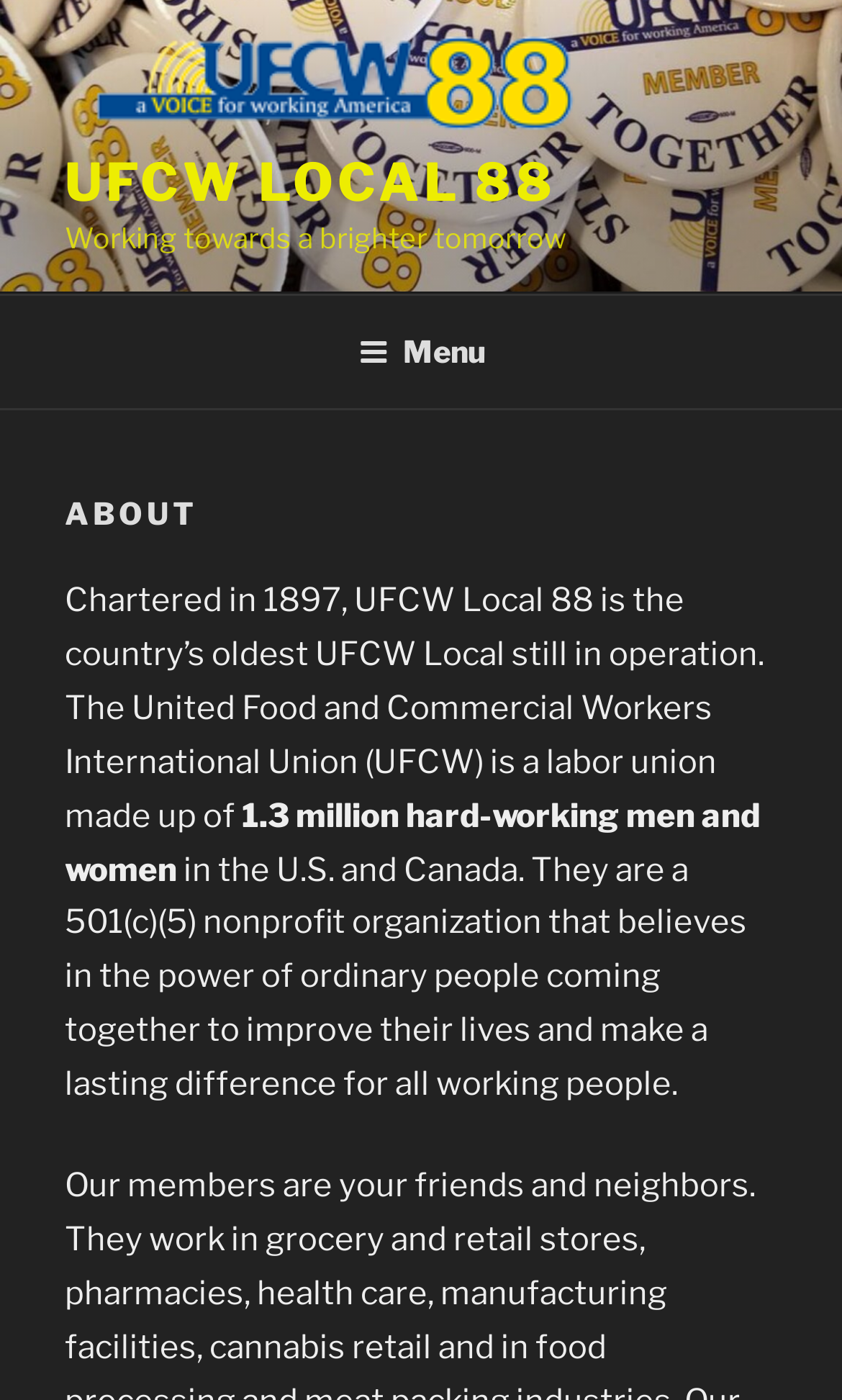What is the name of the organization? Please answer the question using a single word or phrase based on the image.

UFCW Local 88